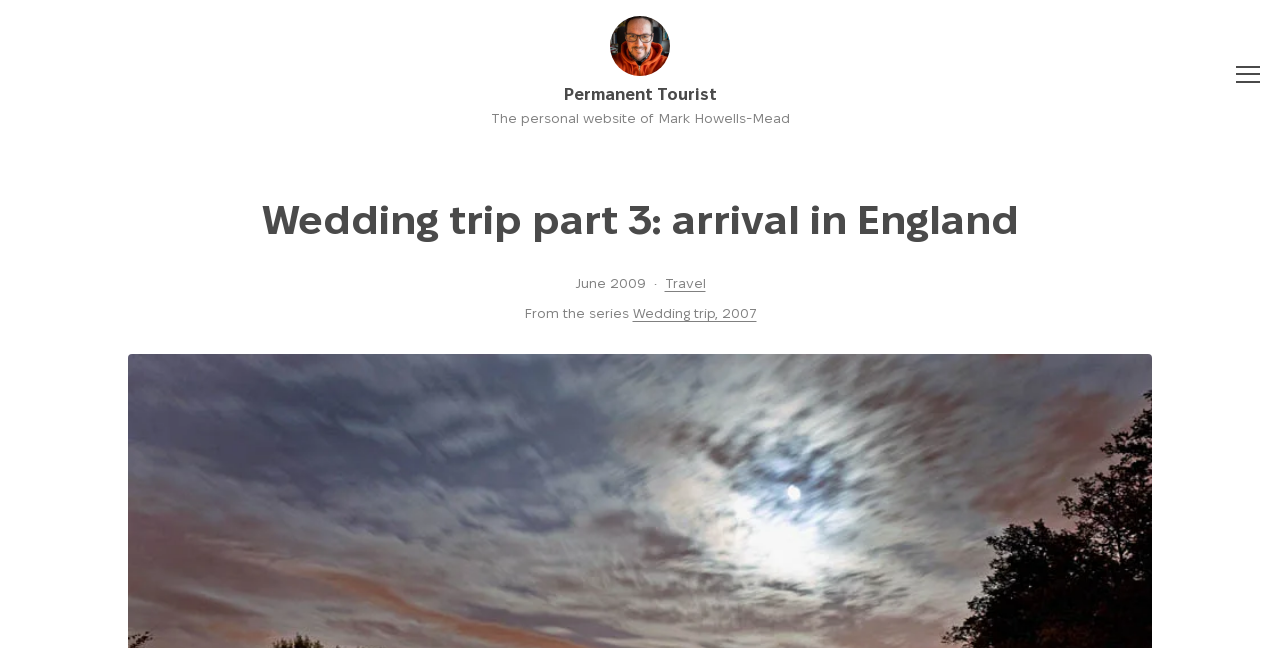When was the post published?
Can you provide a detailed and comprehensive answer to the question?

The publication date of the post can be found in the time element which contains the text 'June 2009'.